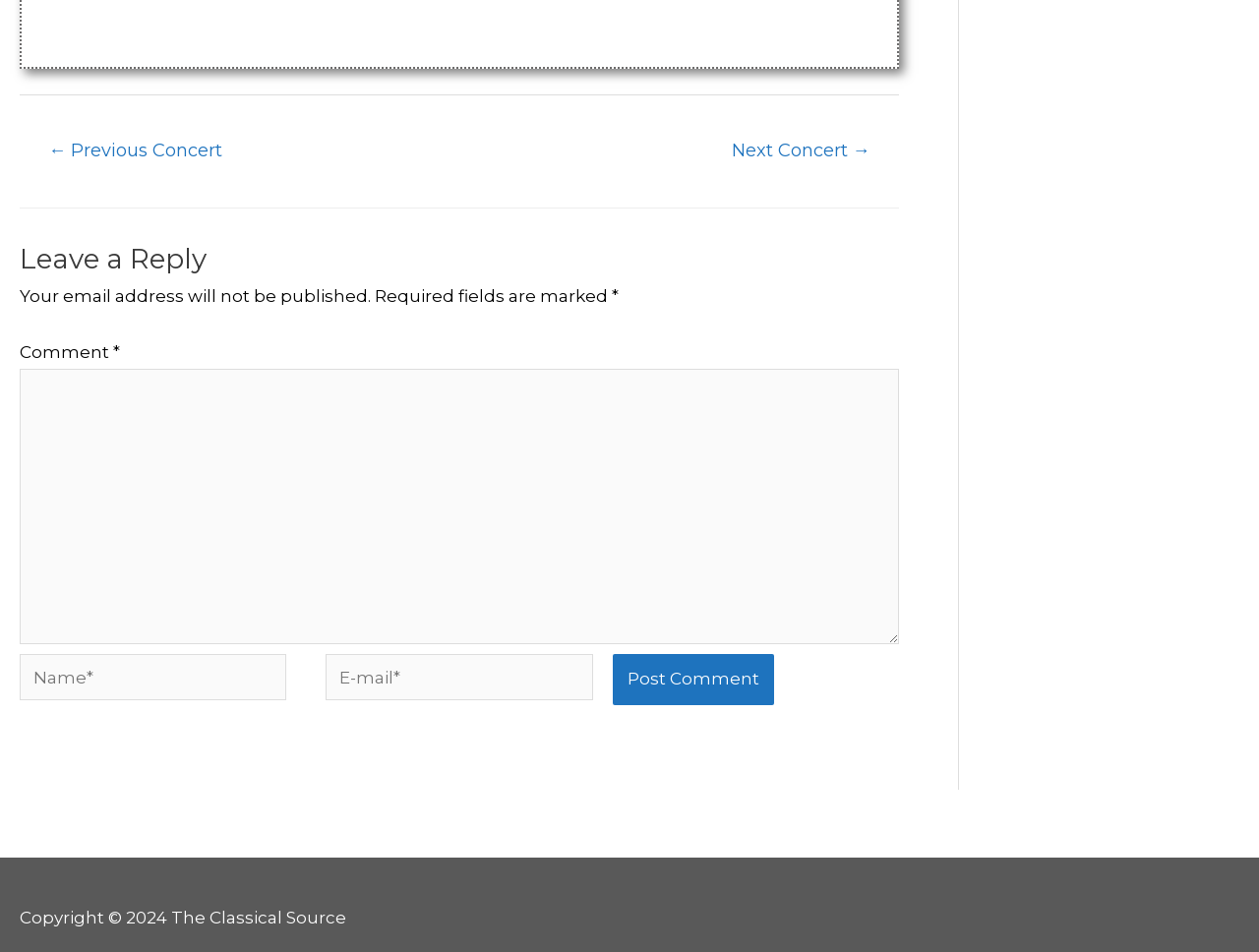Identify the bounding box coordinates for the UI element described by the following text: "Next Concert →". Provide the coordinates as four float numbers between 0 and 1, in the format [left, top, right, bottom].

[0.56, 0.137, 0.712, 0.181]